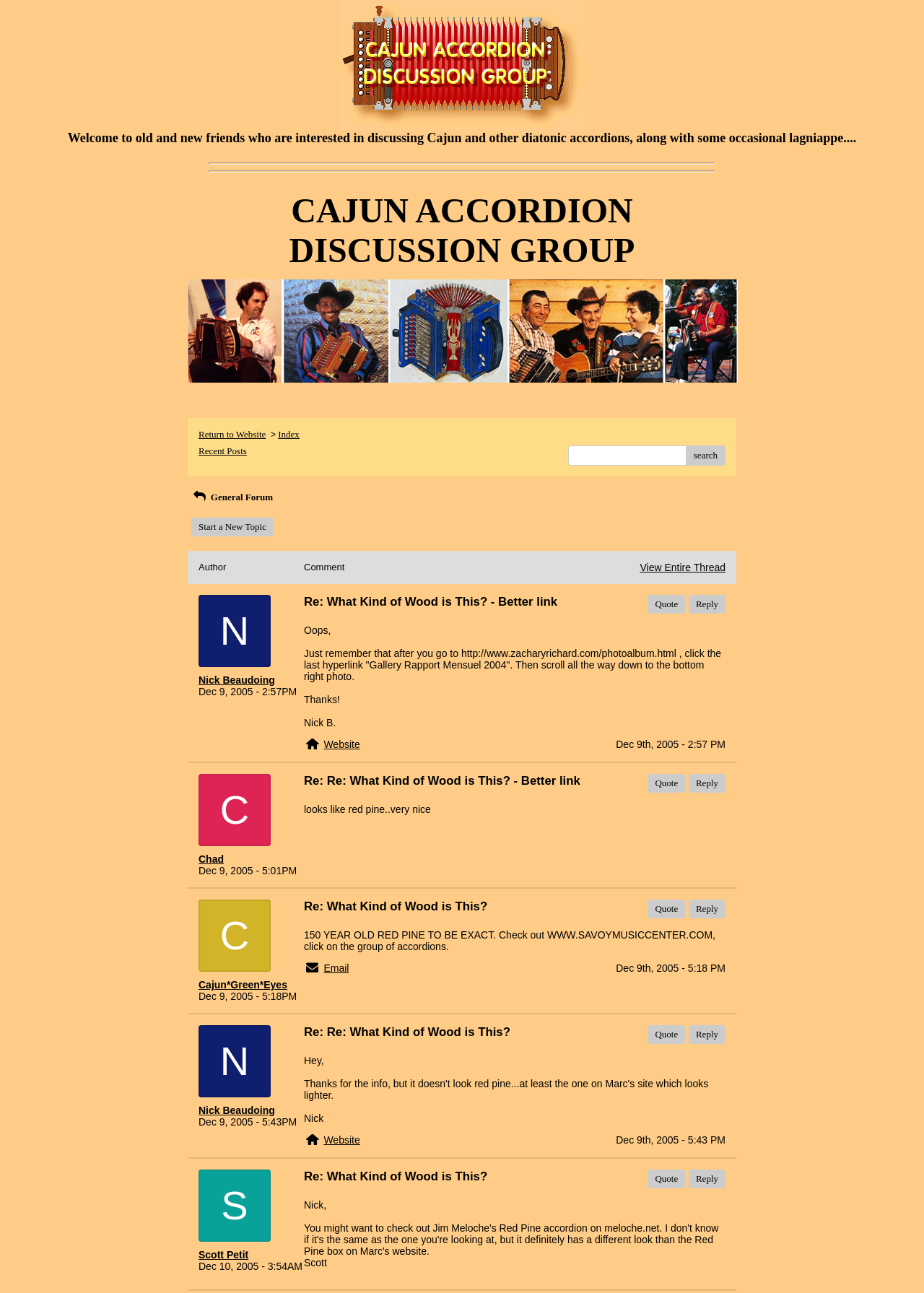Locate the bounding box coordinates of the element that should be clicked to fulfill the instruction: "Quote a message".

[0.701, 0.46, 0.742, 0.475]